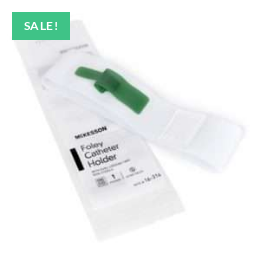What is the purpose of the McKesson Catheter Tube Holder?
Provide a detailed answer to the question, using the image to inform your response.

The caption states that the McKesson Catheter Tube Holder is 'designed for secure and comfortable catheter management', indicating its purpose is to manage catheters in a secure and comfortable manner.